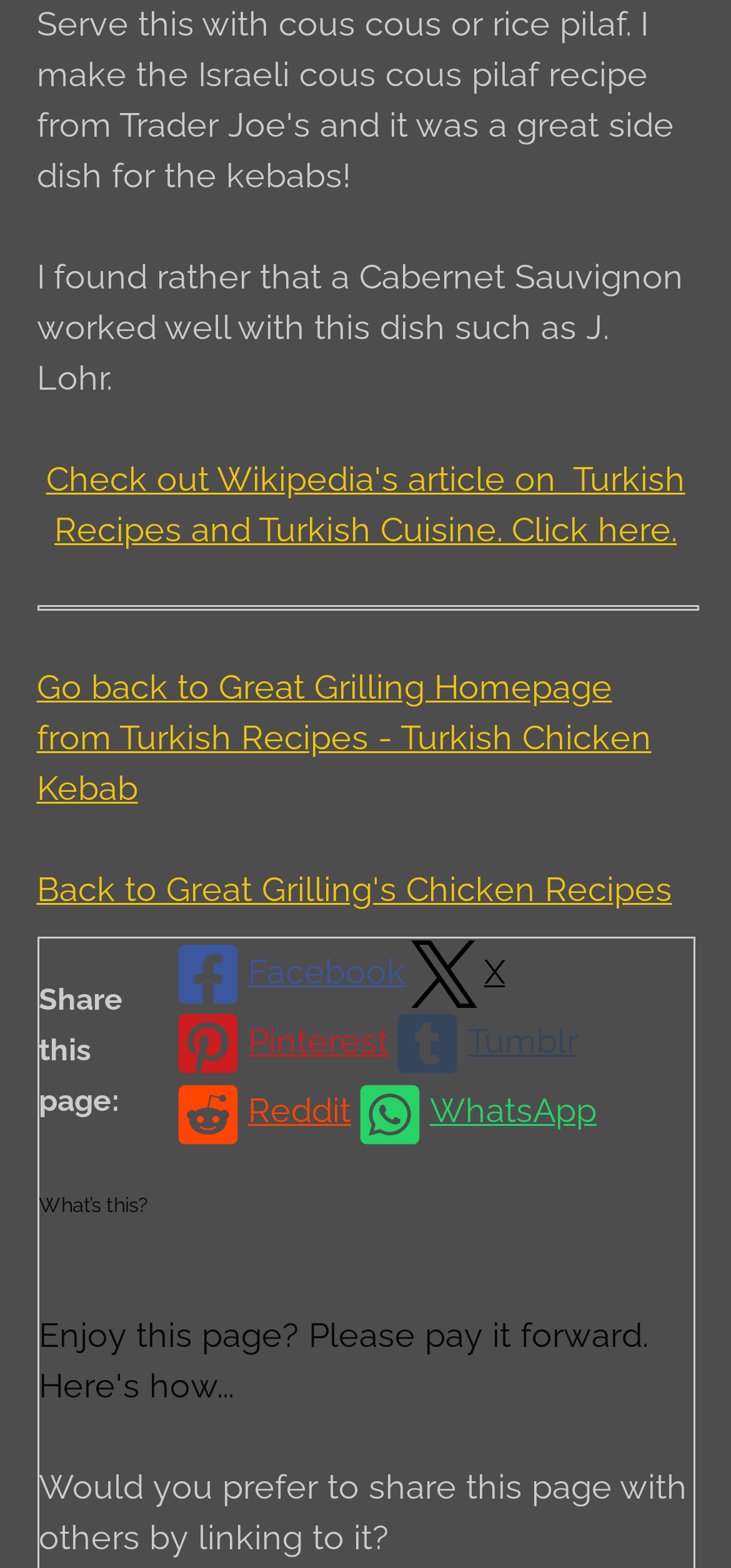Provide the bounding box coordinates of the area you need to click to execute the following instruction: "Check out Wikipedia's article on Turkish Recipes and Turkish Cuisine".

[0.063, 0.292, 0.937, 0.349]